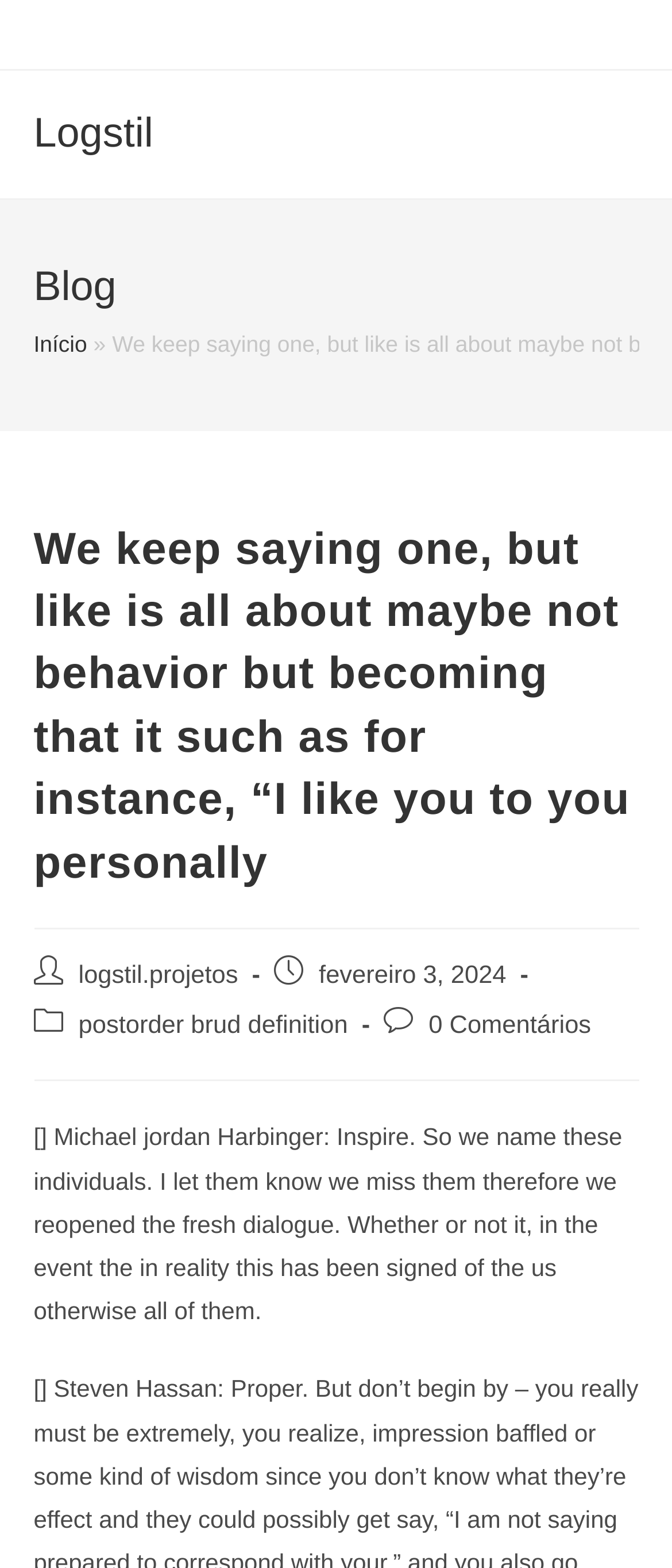What is the name of the blog?
Analyze the image and provide a thorough answer to the question.

The name of the blog can be found in the top-left corner of the webpage, where it says 'Logstil' in a link format.